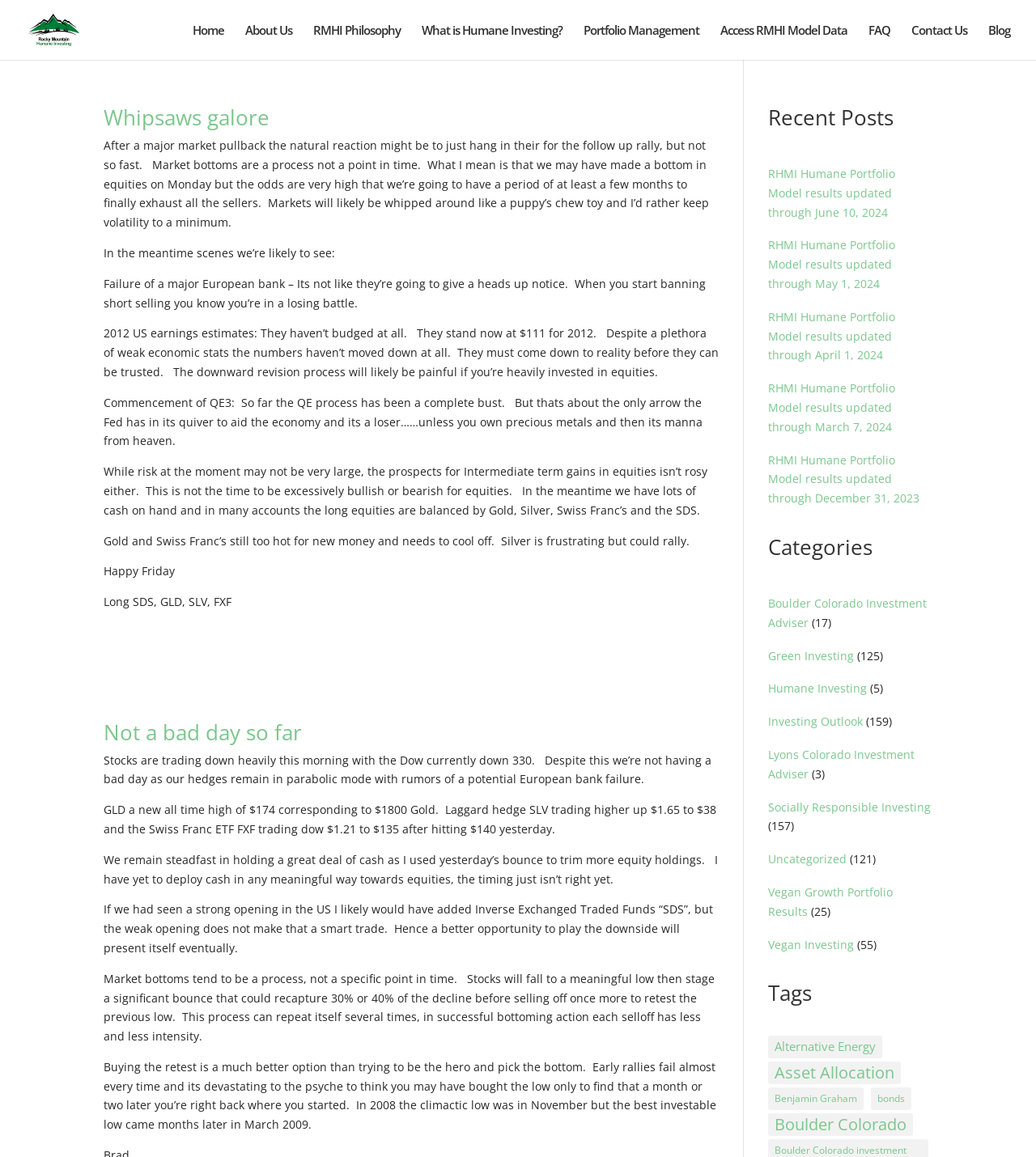Please mark the bounding box coordinates of the area that should be clicked to carry out the instruction: "Check 'Vegan Growth Portfolio Results'".

[0.741, 0.764, 0.862, 0.794]